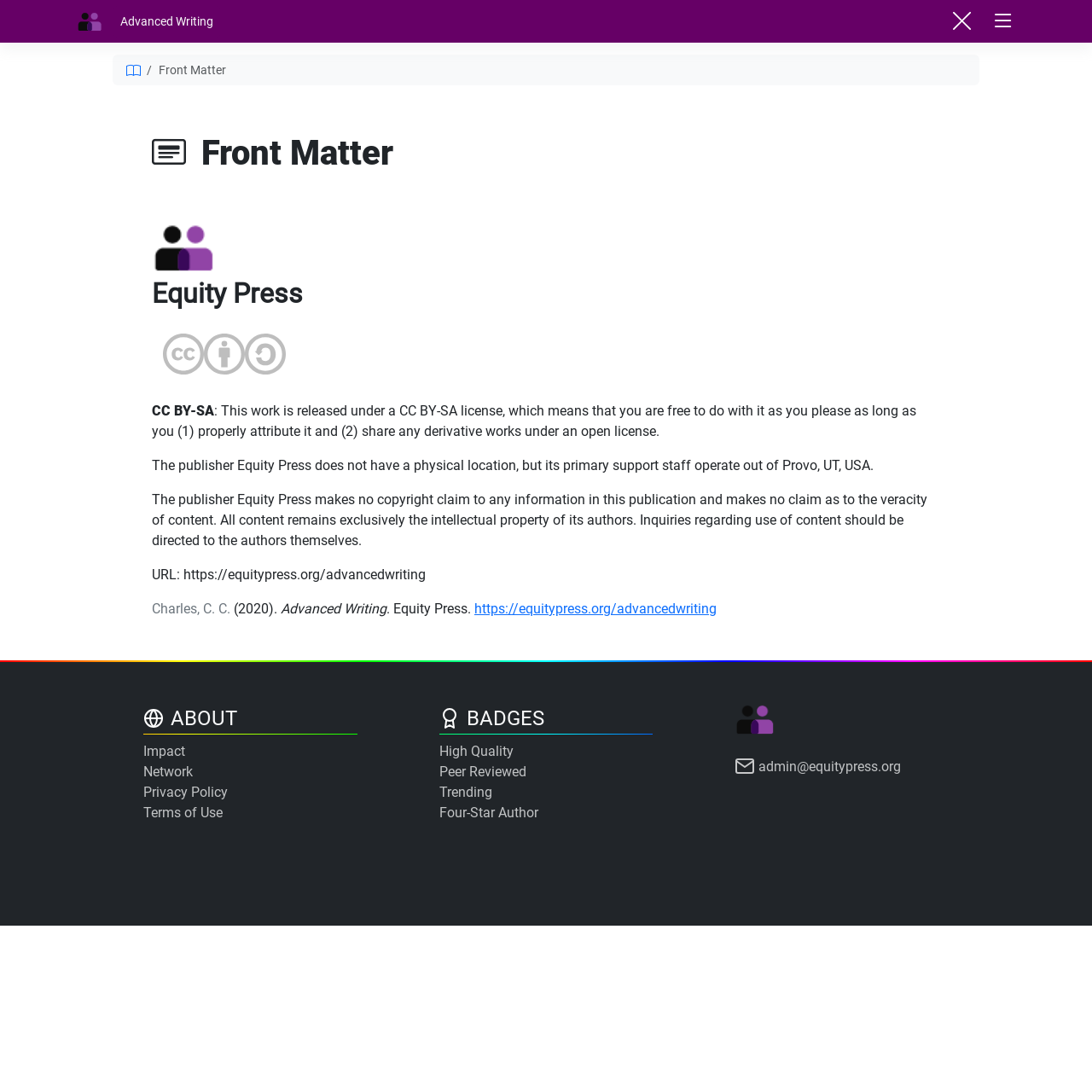Find the bounding box of the element with the following description: "Charles, C. C.". The coordinates must be four float numbers between 0 and 1, formatted as [left, top, right, bottom].

[0.139, 0.55, 0.211, 0.565]